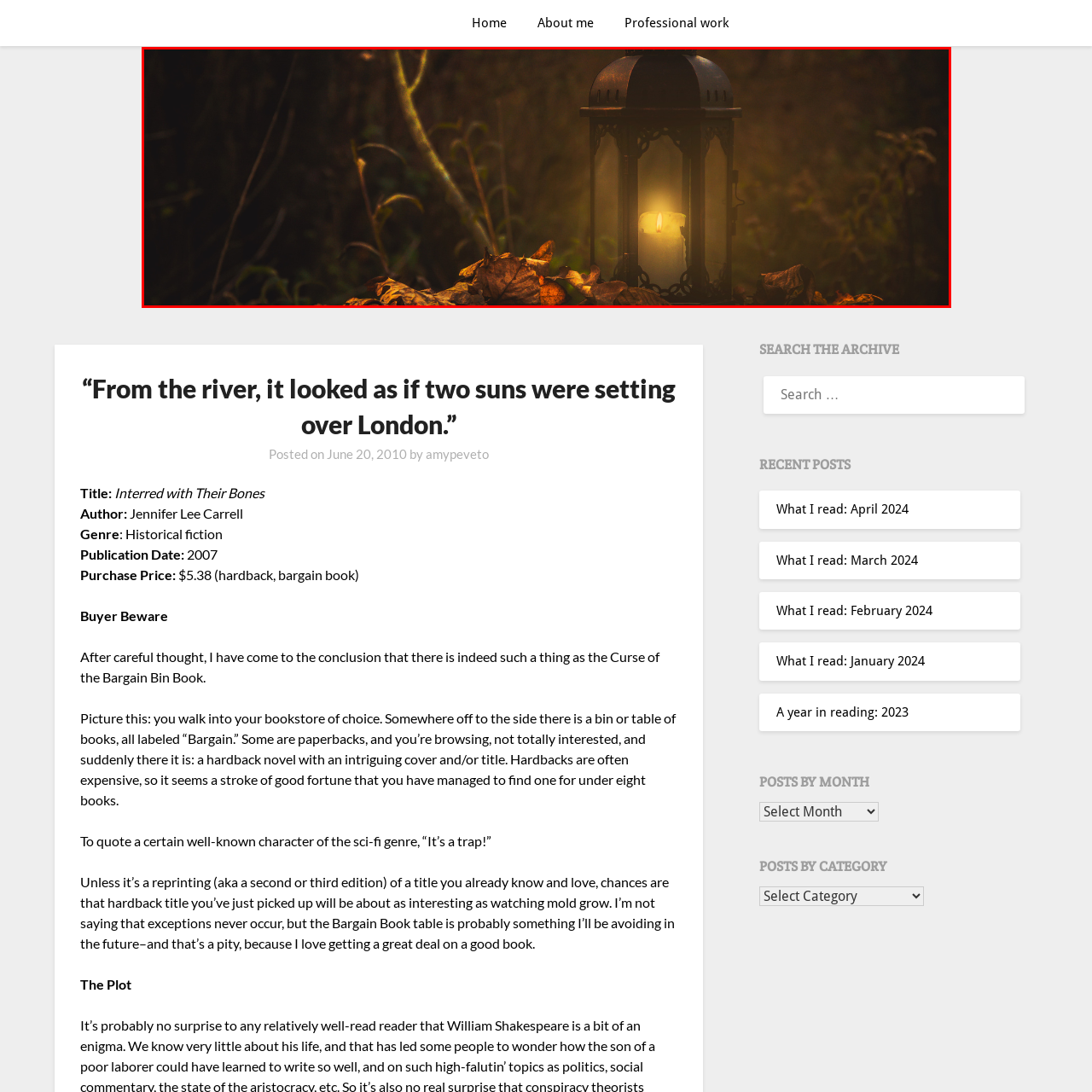Carefully examine the image inside the red box and generate a detailed caption for it.

The image captures a beautifully crafted lantern, glowing softly amid a backdrop of dark, muted colors. Its intricate design, featuring delicate metalwork, enhances its vintage charm, while the warm light from the candle inside creates a serene atmosphere. Surrounding the lantern are scattered, dry autumn leaves, adding a touch of seasonal beauty to the scene. The overall composition evokes a sense of tranquility and nostalgia, reminiscent of quiet, reflective moments in nature as dusk settles in. The interplay of light and shadow invites viewers to pause and appreciate the peaceful ambiance.